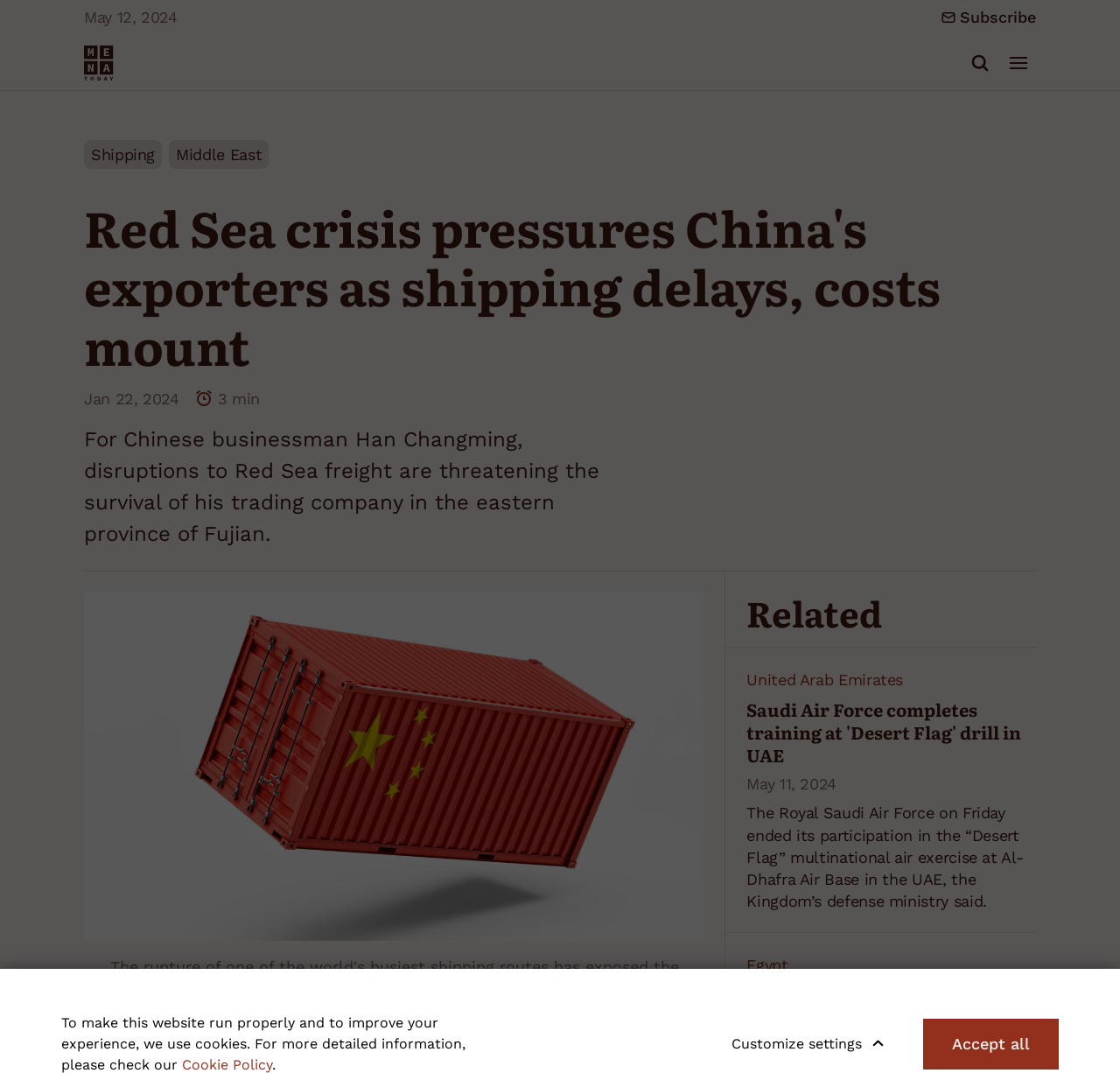Specify the bounding box coordinates of the area to click in order to execute this command: 'Read the article about Saudi Air Force'. The coordinates should consist of four float numbers ranging from 0 to 1, and should be formatted as [left, top, right, bottom].

[0.667, 0.649, 0.912, 0.717]